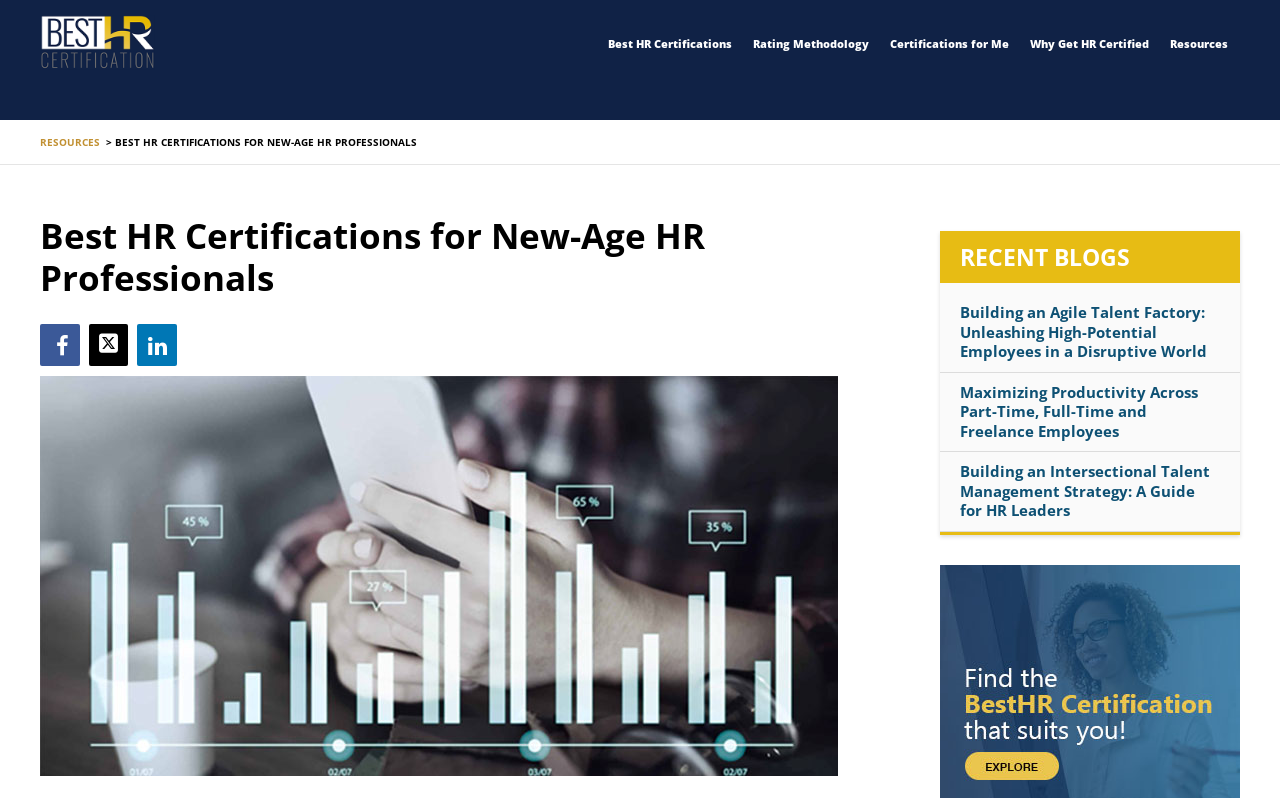Please identify the bounding box coordinates of the element that needs to be clicked to perform the following instruction: "Explore Certifications for Me".

[0.695, 0.045, 0.788, 0.066]